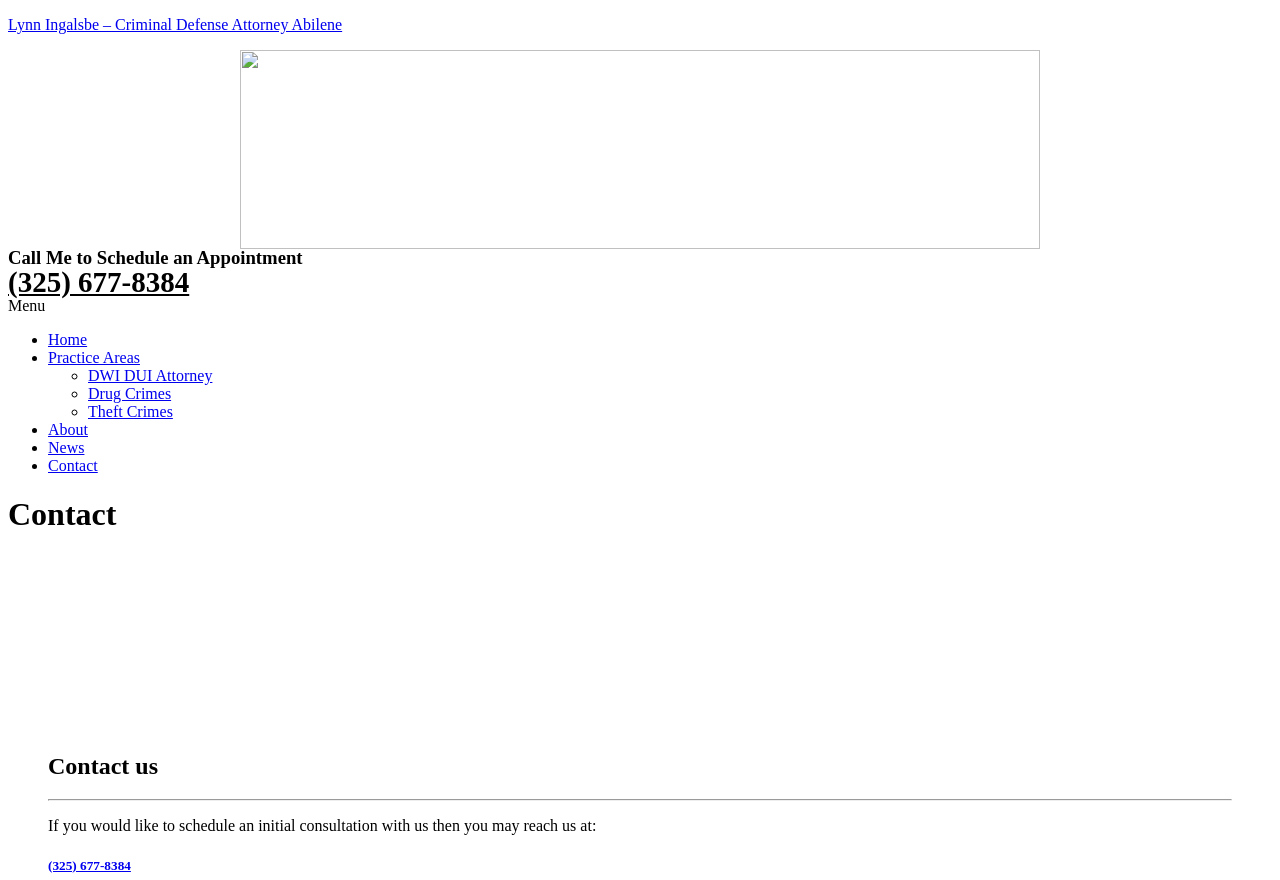Generate a thorough caption detailing the webpage content.

This webpage is about Lynn Ingalsbe, a criminal defense attorney located in Abilene, Texas. At the top, there is a link to the attorney's name, followed by two headings: "Call Me to Schedule an Appointment" and the phone number "(325) 677-8384", which is also a clickable link. 

To the right of the phone number, there is a button labeled "Menu". Below this section, there is a list of links, including "Home", "Practice Areas", "DWI DUI Attorney", "Drug Crimes", "Theft Crimes", "About", "News", and "Contact", each preceded by a bullet point or a circle marker. 

Further down, there is a header section with the title "Contact", followed by a figure, likely an image. Below the image, there is a heading "Contact us", a horizontal separator, and a paragraph of text that invites visitors to schedule an initial consultation. The phone number "(325) 677-8384" is displayed again, this time as a heading and also as a clickable link.